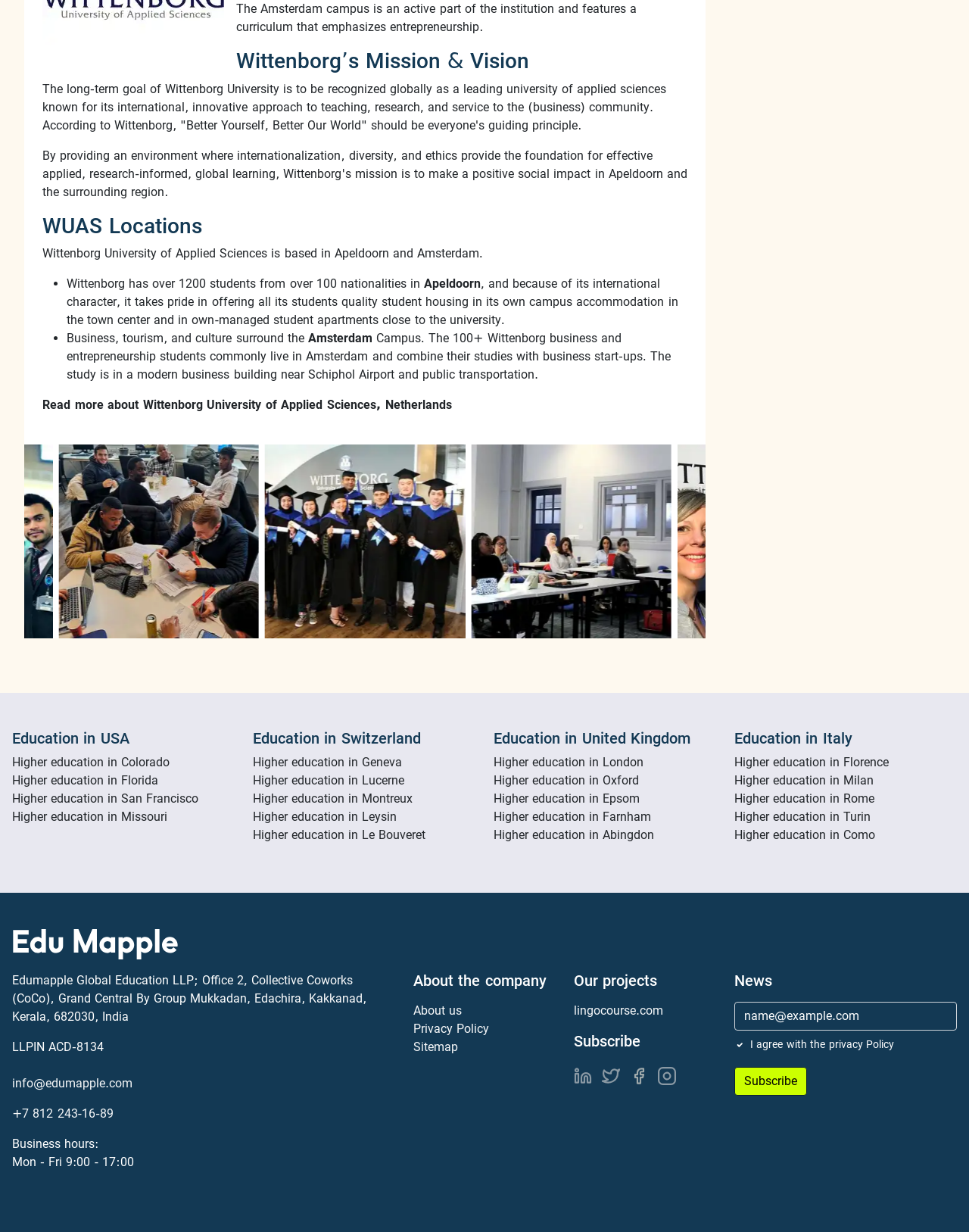What is the name of the company providing global education services?
From the details in the image, provide a complete and detailed answer to the question.

The webpage mentions Edumapple Global Education LLP, which is an office located in India, providing global education services.